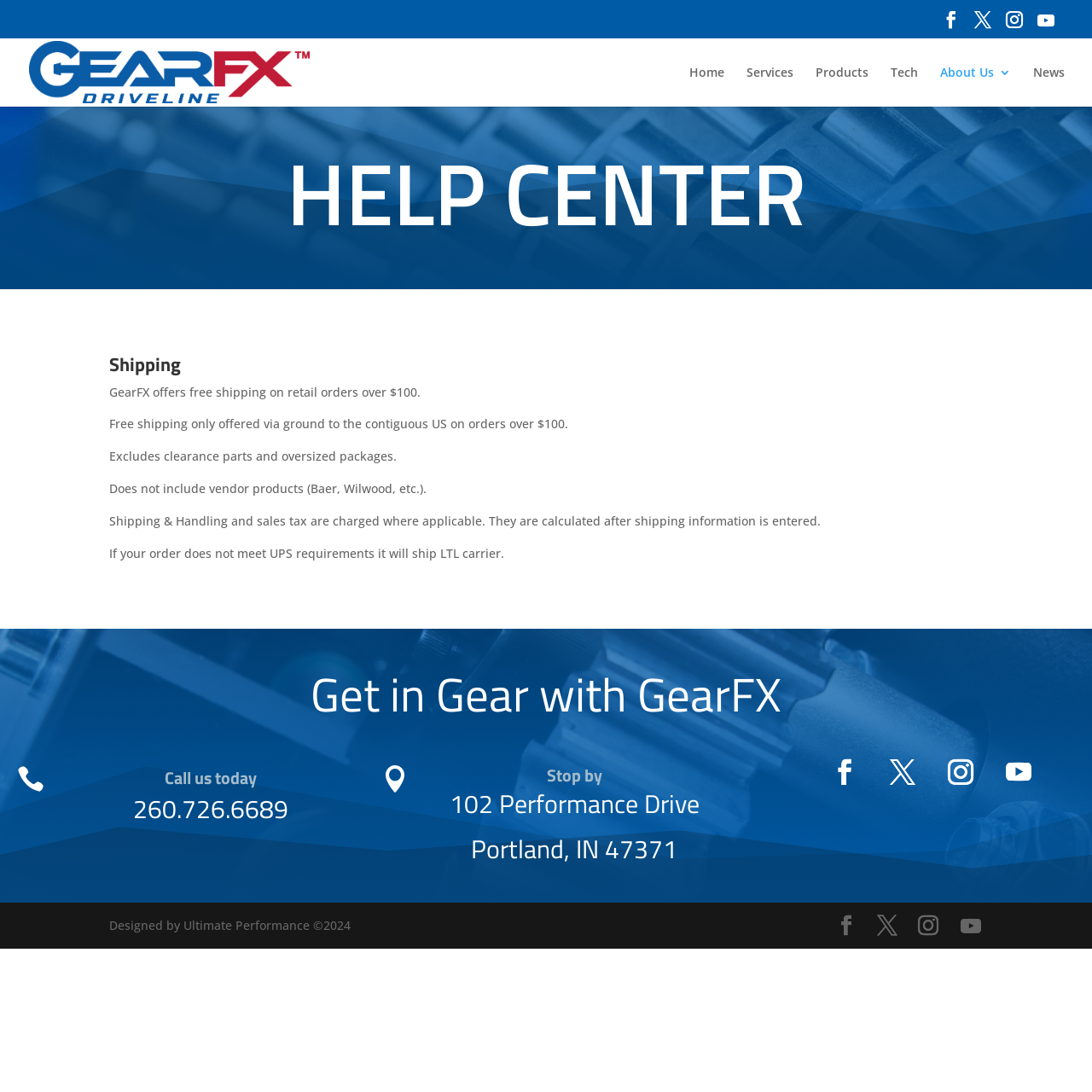Reply to the question with a single word or phrase:
What is the condition for free shipping?

Orders over $100